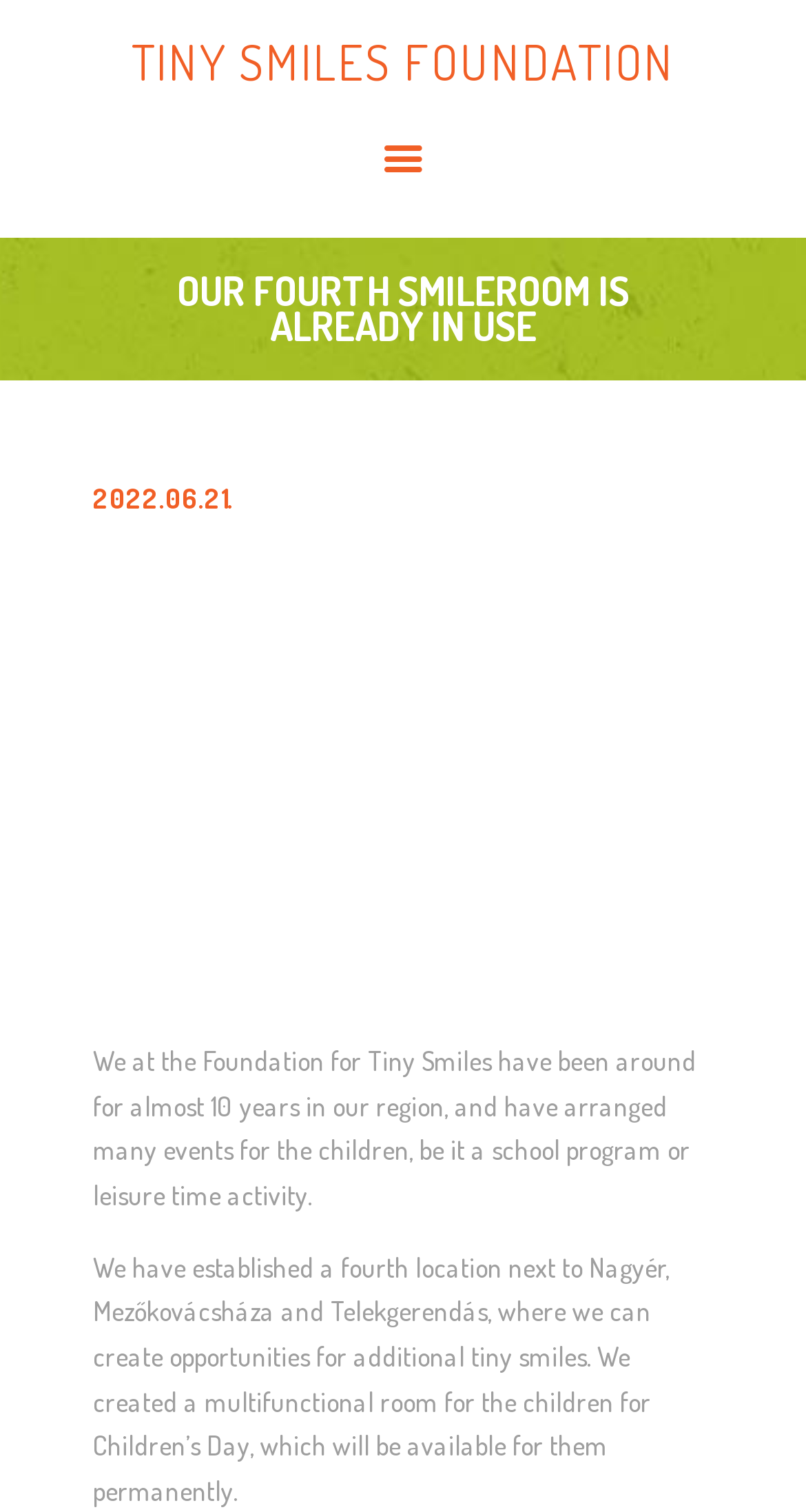Respond with a single word or phrase to the following question:
What is the purpose of the fourth location?

to create opportunities for additional tiny smiles